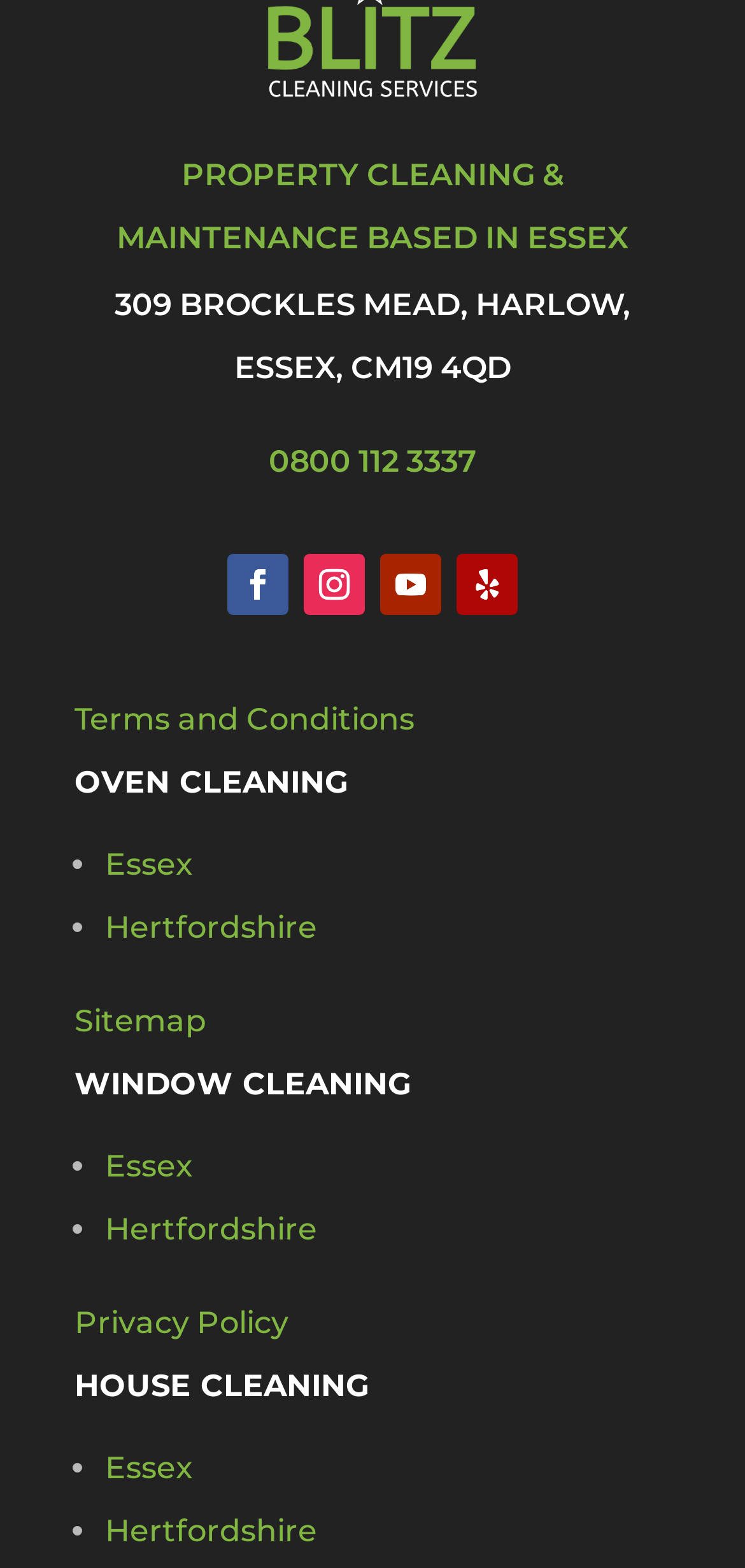Find the bounding box of the web element that fits this description: "Hertfordshire".

[0.141, 0.579, 0.426, 0.602]